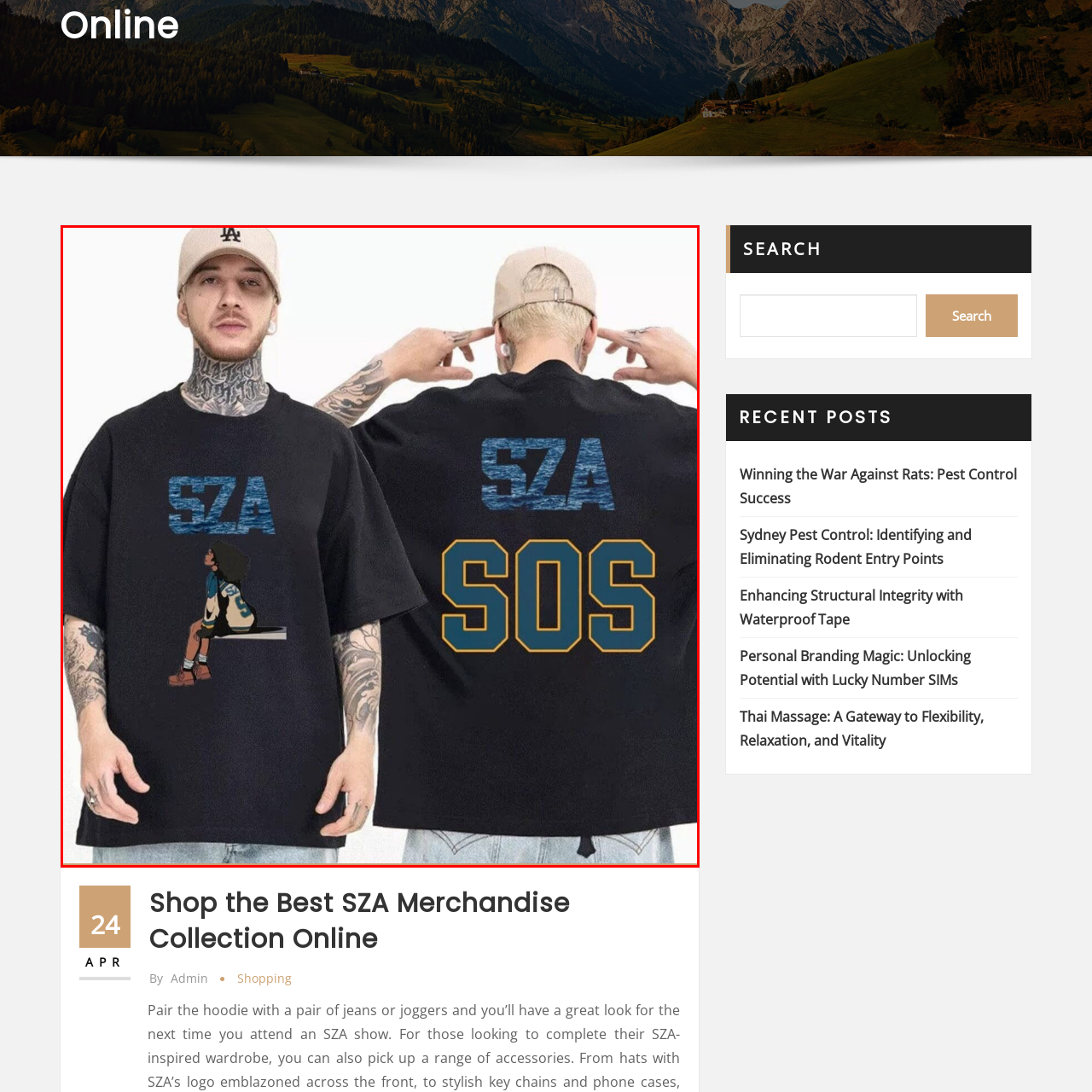Direct your attention to the image contained by the red frame and provide a detailed response to the following question, utilizing the visual data from the image:
What is the wearer wearing on their head?

The caption describes the wearer as sporting a beige cap, which is part of their casual pose while presenting the shirt.